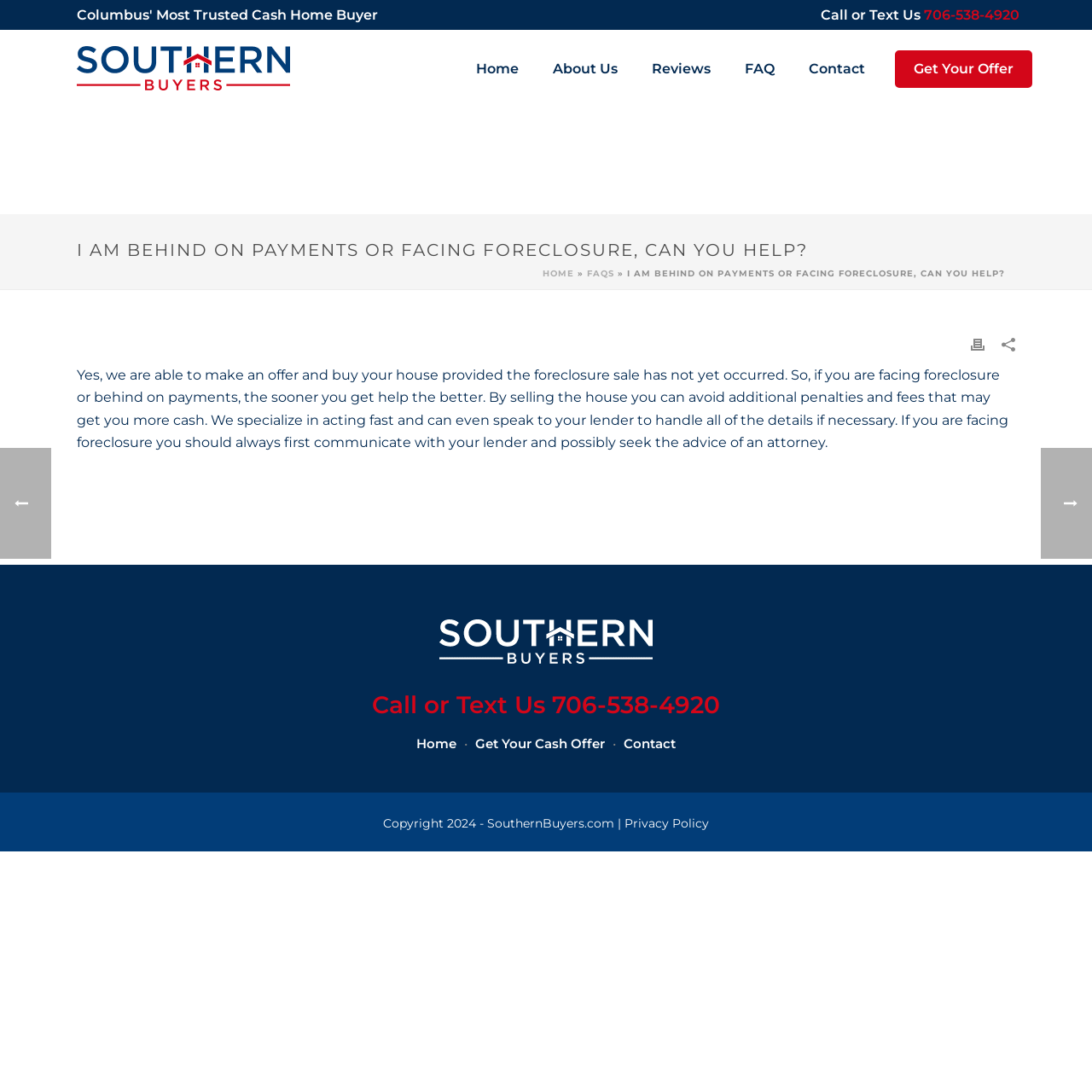Elaborate on the information and visuals displayed on the webpage.

This webpage appears to be a service provider's website, specifically focused on helping individuals facing foreclosure or behind on payments. 

At the top, there is a prominent call-to-action section with a "Call or Text Us" label and a phone number "706-538-4920" displayed next to it. Below this section, there is a navigation menu with links to "Home", "About Us", "Reviews", "FAQ", and "Contact".

The main content area is divided into two sections. On the left, there is an image with a description stating that the company will make an AS-IS cash offer on a house within 24 hours, regardless of its condition. On the right, there is a heading "I AM BEHIND ON PAYMENTS OR FACING FORECLOSURE, CAN YOU HELP?" followed by a link to "HOME" and another link to "FAQS".

Below this section, there is a large article area that occupies most of the webpage. The article starts with a paragraph explaining that the company can help individuals facing foreclosure or behind on payments by making an offer and buying their house, provided the foreclosure sale has not yet occurred. The text also advises individuals to communicate with their lender and possibly seek the advice of an attorney.

To the right of the article, there is a small image and a "Print" link. At the bottom of the webpage, there is a footer section with the company's logo, a "Call or Text Us" label with the same phone number, and links to "Home", "Get Your Cash Offer", and "Contact". Additionally, there is a copyright notice and a link to the "Privacy Policy".